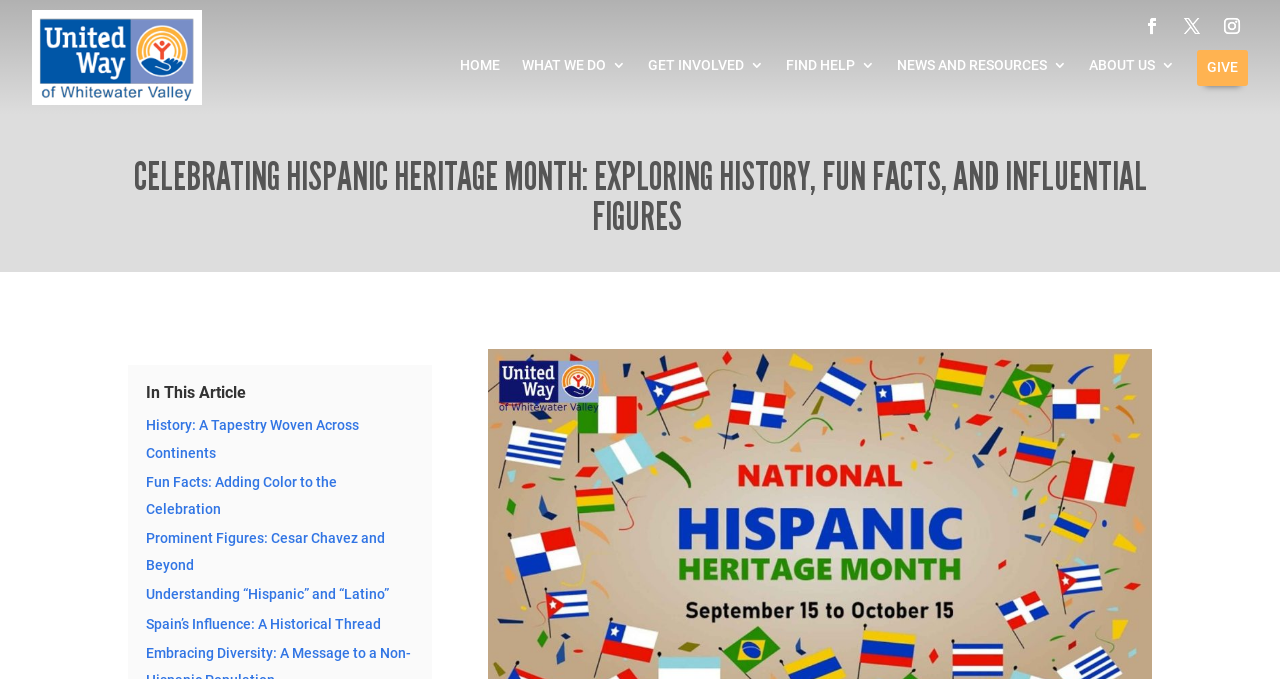Find the bounding box coordinates of the clickable region needed to perform the following instruction: "Click on the 'Post Comment' button". The coordinates should be provided as four float numbers between 0 and 1, i.e., [left, top, right, bottom].

None